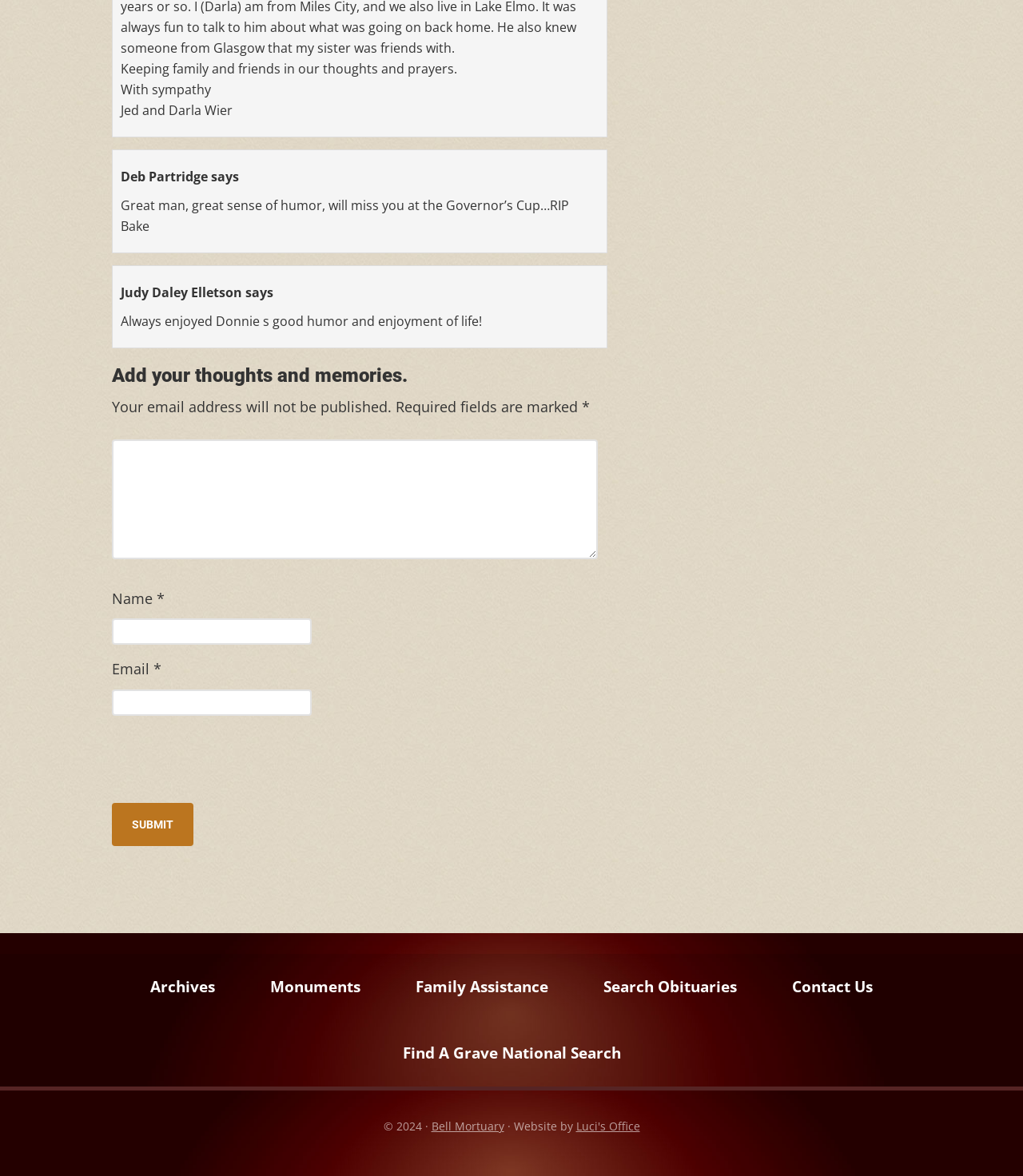What is the reCAPTCHA for?
Based on the image, answer the question with a single word or brief phrase.

To prevent spam